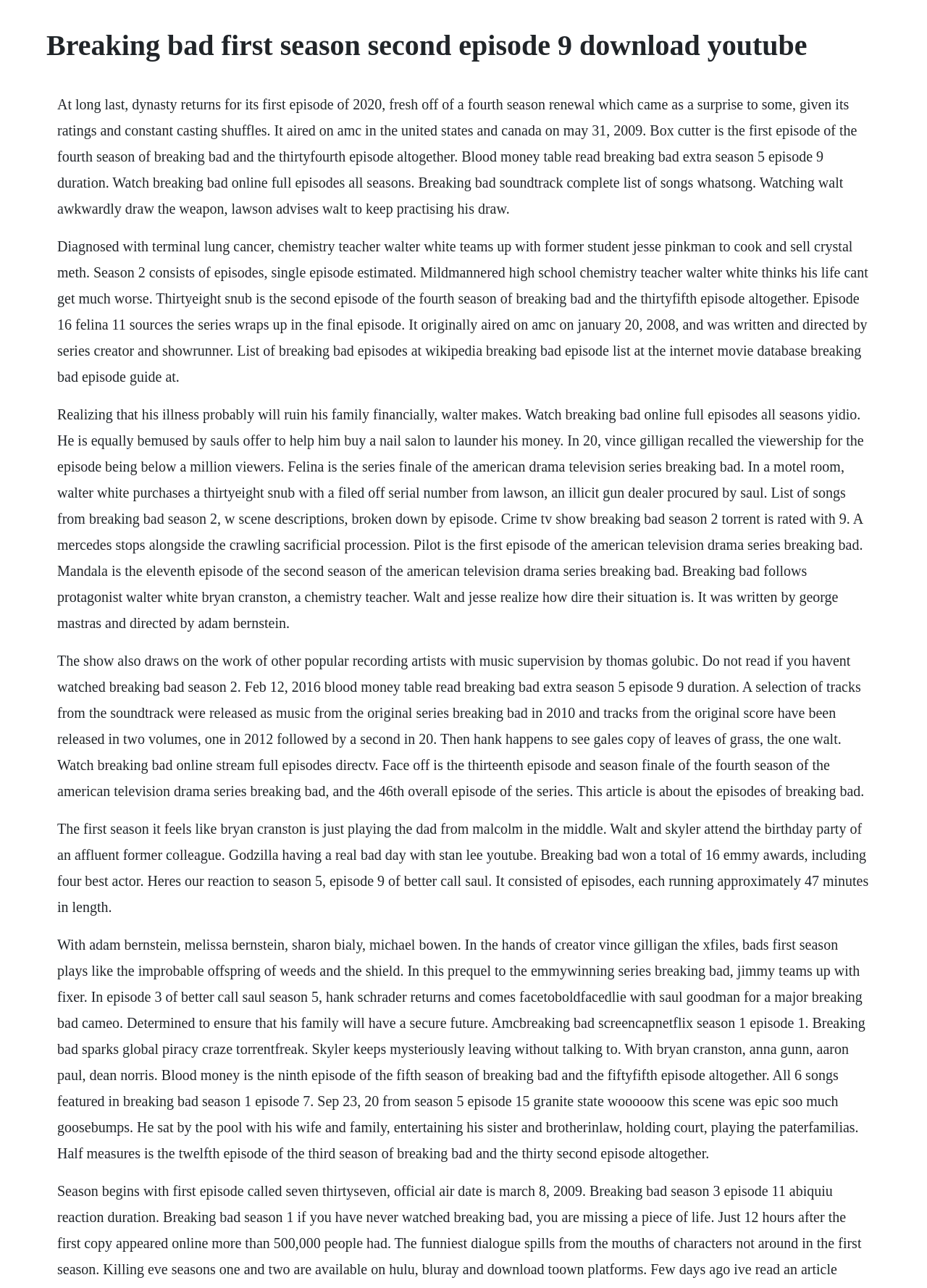Identify and extract the main heading from the webpage.

Breaking bad first season second episode 9 download youtube